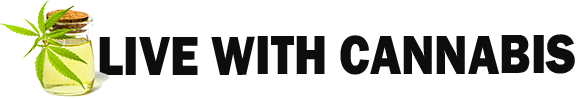Explain the image thoroughly, mentioning every notable detail.

The image features the title "LIVE WITH CANNABIS" prominently displayed, emphasizing a modern and approachable perspective on cannabis use. Accompanying the text is a visual element that includes a cannabis leaf and a bottle, suggesting themes of health and natural products related to cannabis. The overall style presents a blend of nature and wellness, appealing to an audience interested in the benefits of cannabis. This title serves as a gateway to informative content about cannabis, its products, and their potential effects, inviting readers to explore further into the world of CBD and cannabis flowers.